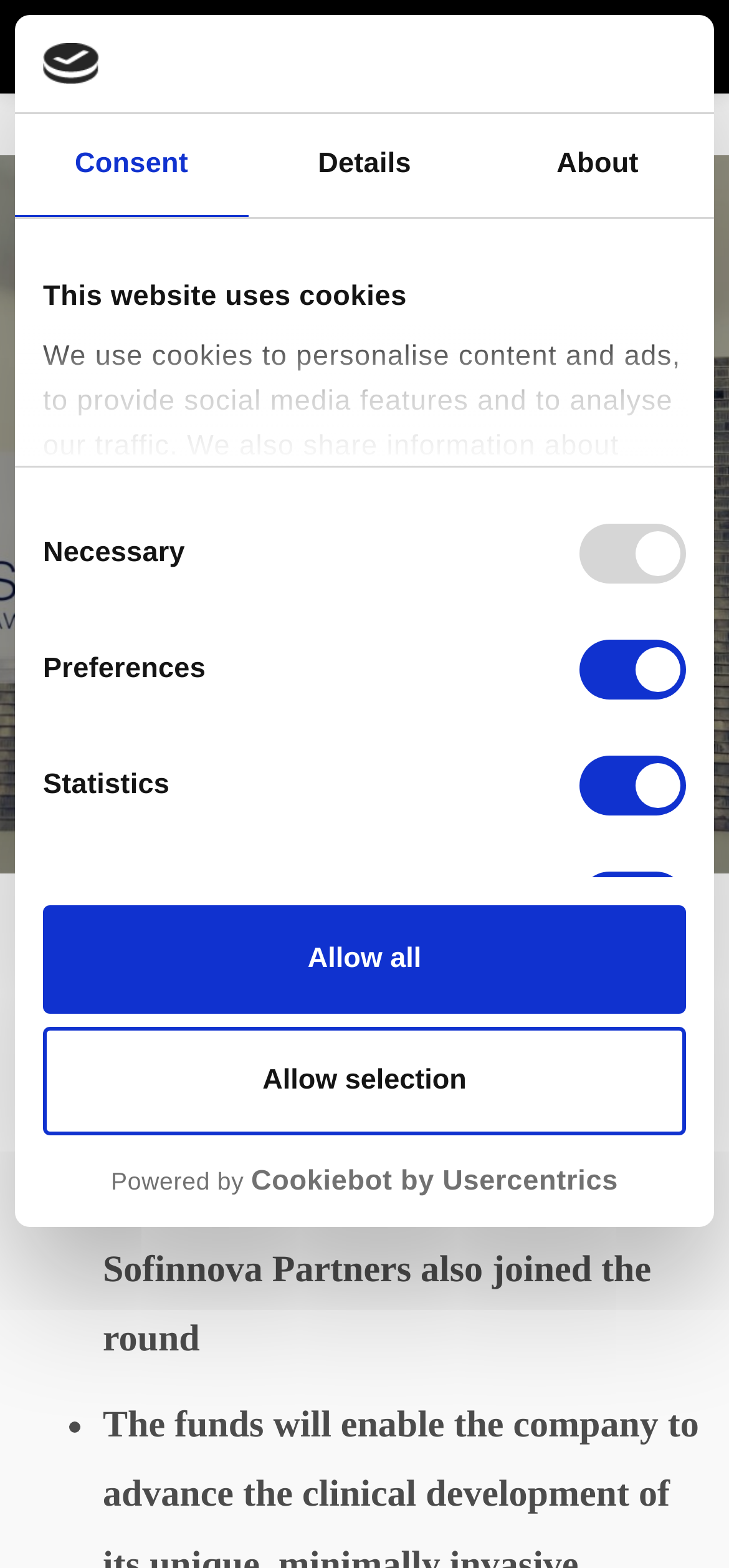Please predict the bounding box coordinates of the element's region where a click is necessary to complete the following instruction: "Click the 'NEWS' link". The coordinates should be represented by four float numbers between 0 and 1, i.e., [left, top, right, bottom].

[0.184, 0.07, 0.282, 0.088]